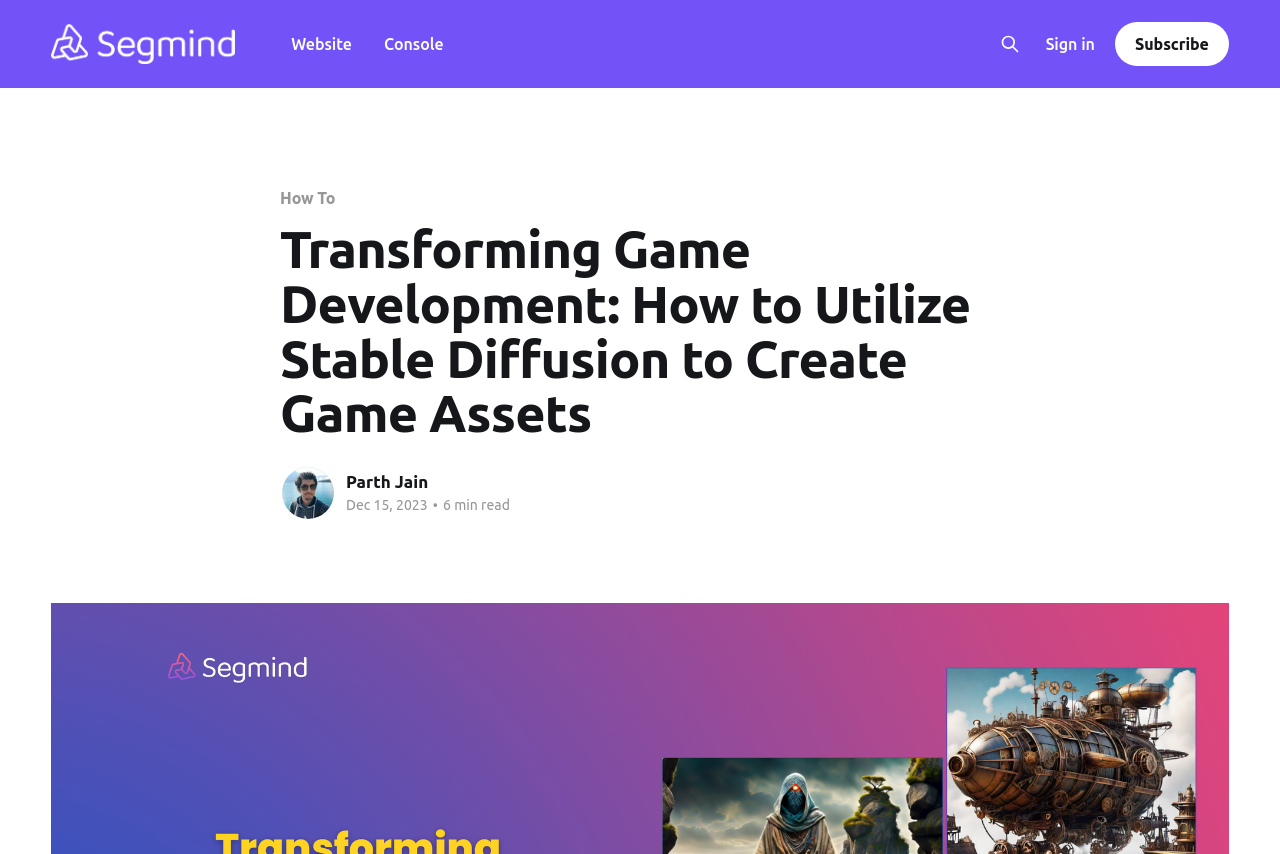Please find the bounding box coordinates of the element that must be clicked to perform the given instruction: "Subscribe to the newsletter". The coordinates should be four float numbers from 0 to 1, i.e., [left, top, right, bottom].

[0.871, 0.026, 0.96, 0.077]